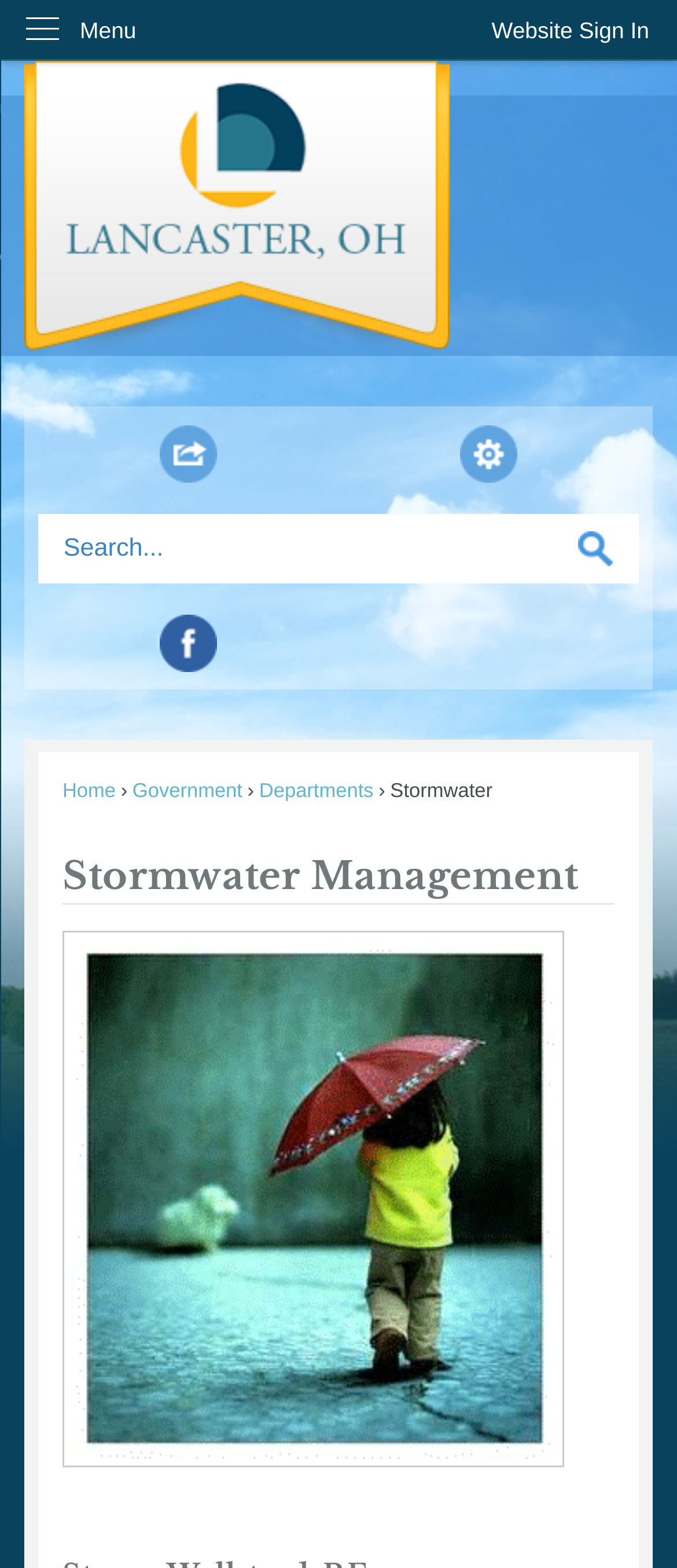Using the elements shown in the image, answer the question comprehensively: What is the function of the 'Search' textbox?

The 'Search' textbox is located in the top-right corner of the webpage, and it has a 'Go to Site Search' button next to it. This suggests that the textbox is used to input search queries, and the button is used to submit the search query to search the website.